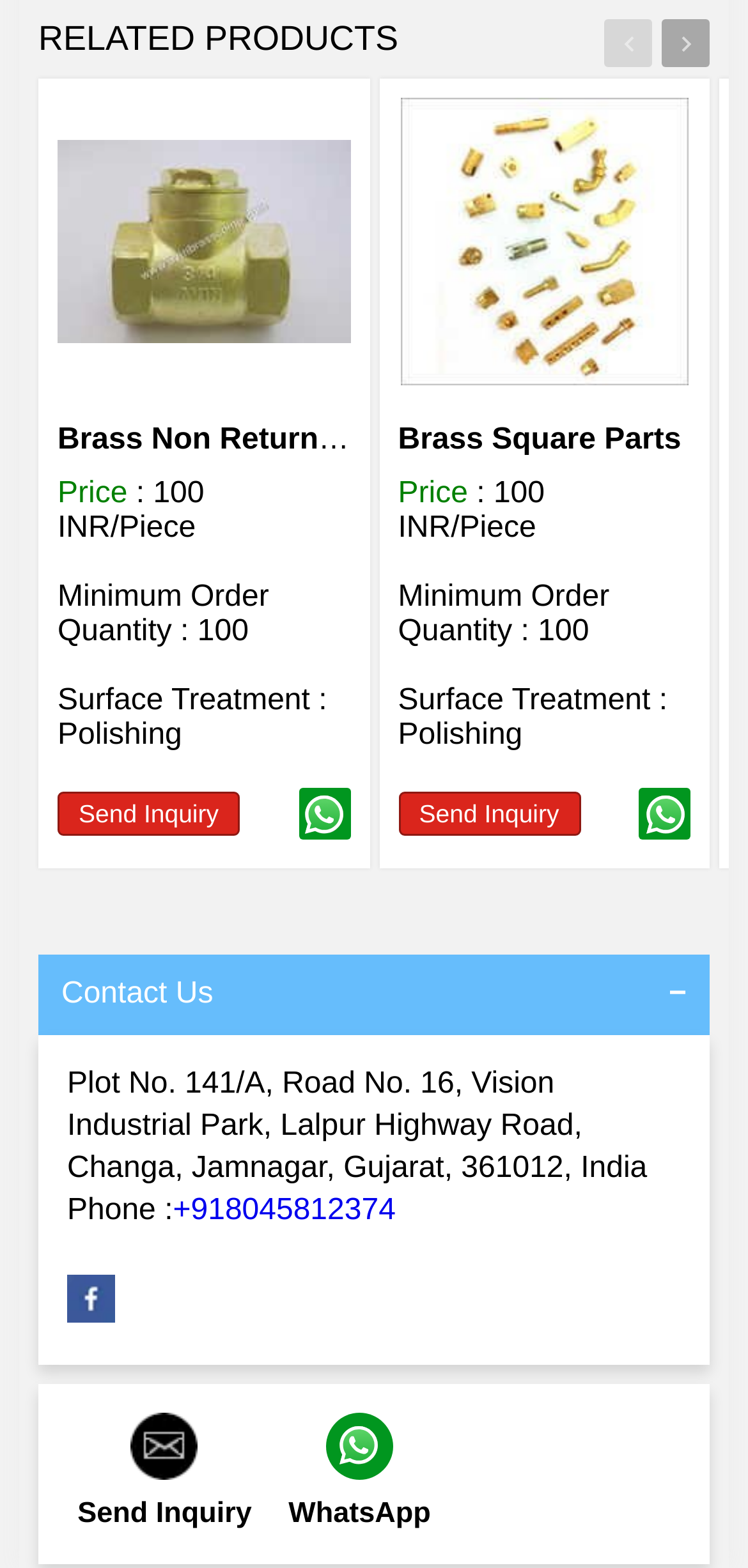Find the bounding box coordinates for the HTML element specified by: "Send Inquiry".

[0.077, 0.505, 0.321, 0.533]